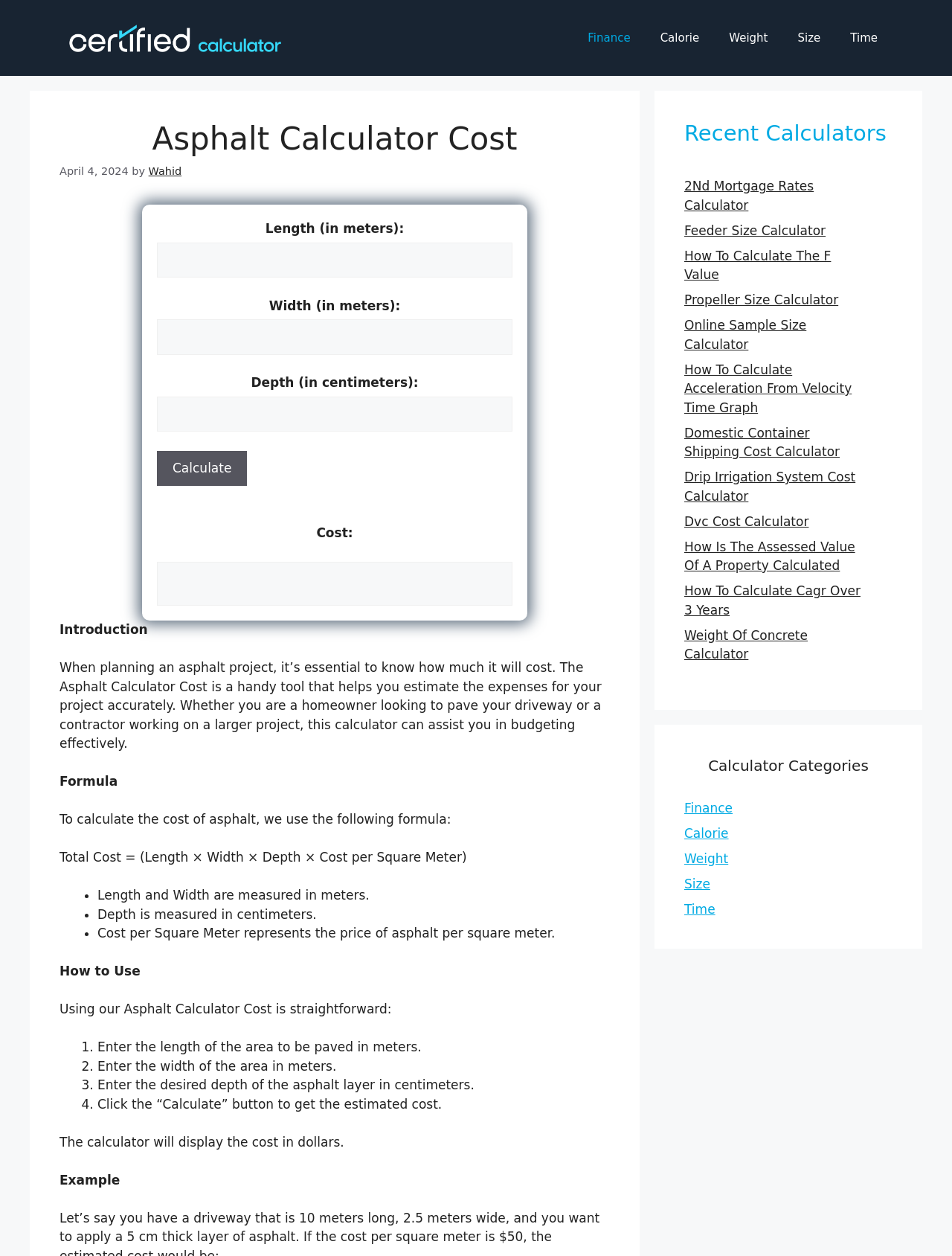Please identify the bounding box coordinates of the clickable area that will allow you to execute the instruction: "Read the introduction to the Asphalt Calculator Cost".

[0.062, 0.495, 0.155, 0.507]